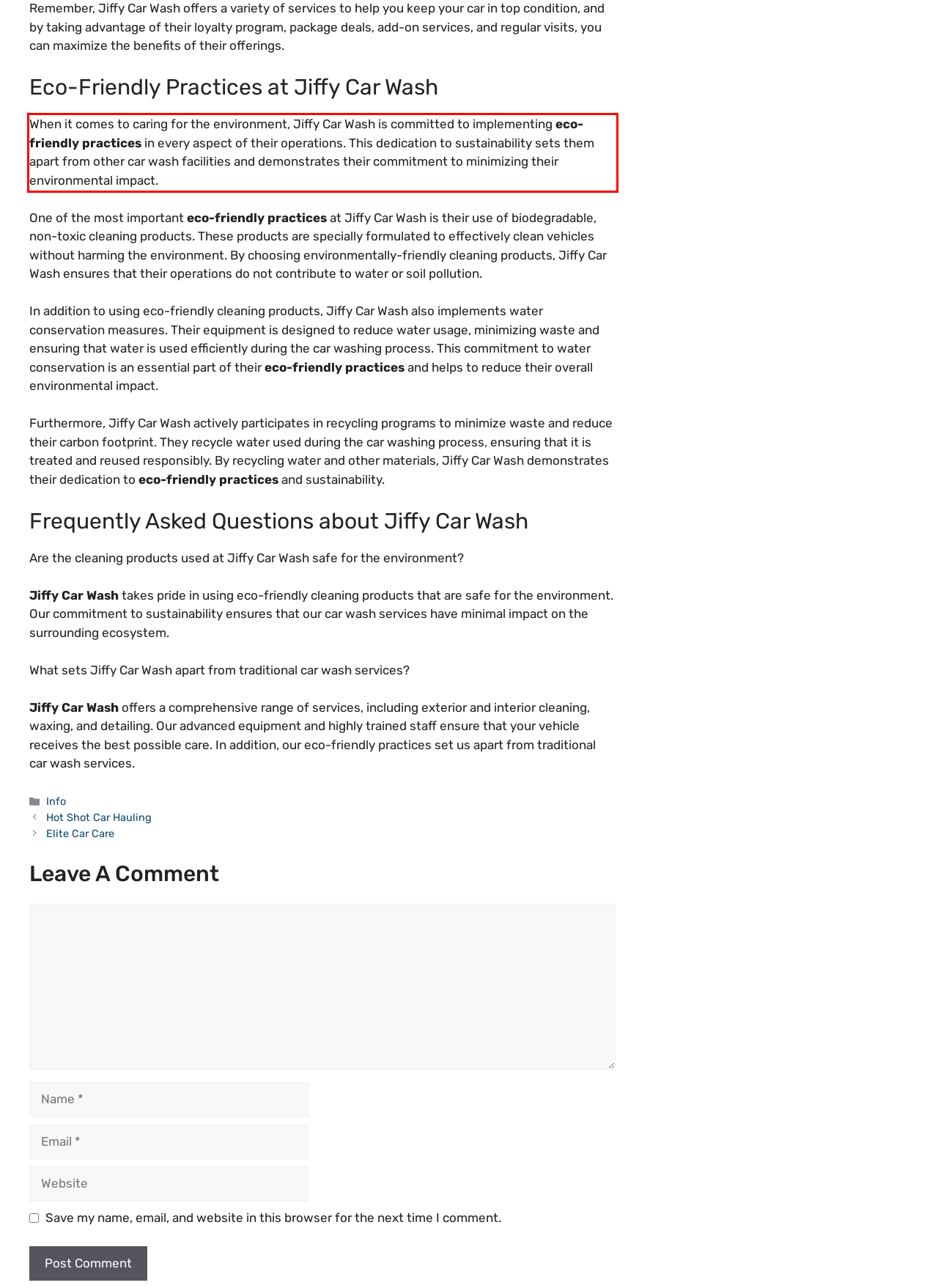Examine the screenshot of the webpage, locate the red bounding box, and perform OCR to extract the text contained within it.

When it comes to caring for the environment, Jiffy Car Wash is committed to implementing eco-friendly practices in every aspect of their operations. This dedication to sustainability sets them apart from other car wash facilities and demonstrates their commitment to minimizing their environmental impact.